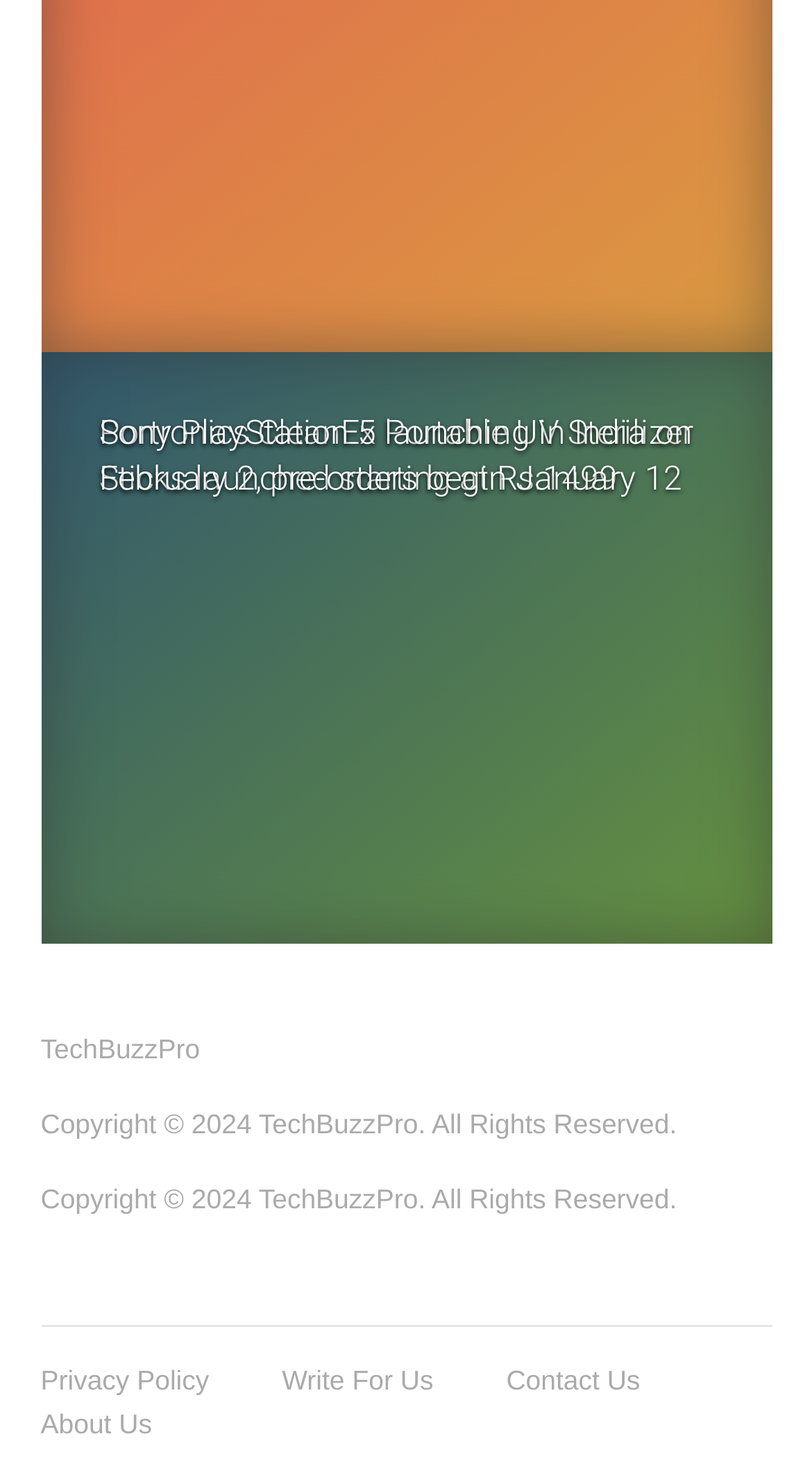Identify the bounding box coordinates for the UI element that matches this description: "Write For Us".

[0.347, 0.924, 0.534, 0.945]